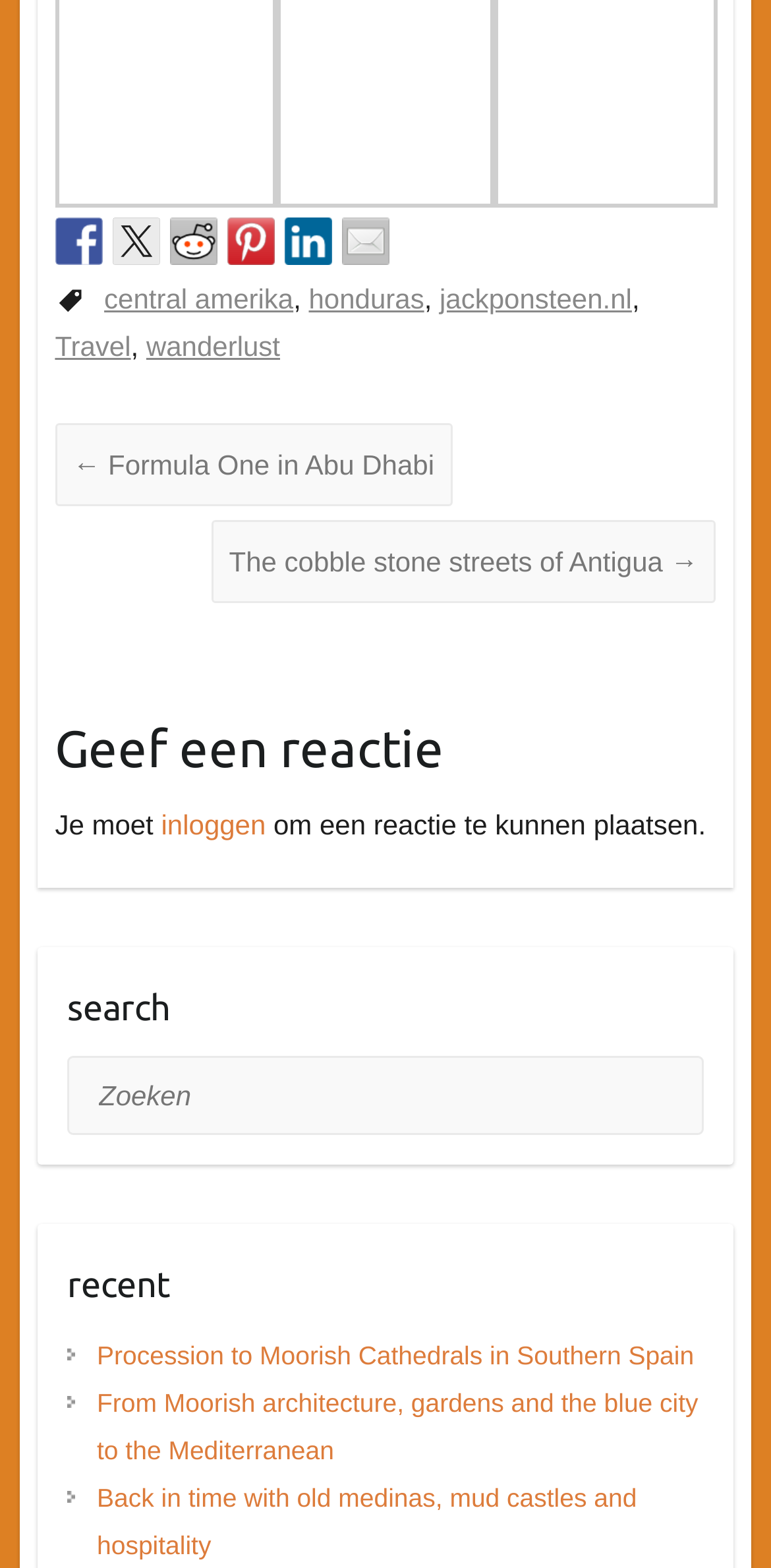For the element described, predict the bounding box coordinates as (top-left x, top-left y, bottom-right x, bottom-right y). All values should be between 0 and 1. Element description: inloggen

[0.209, 0.516, 0.345, 0.536]